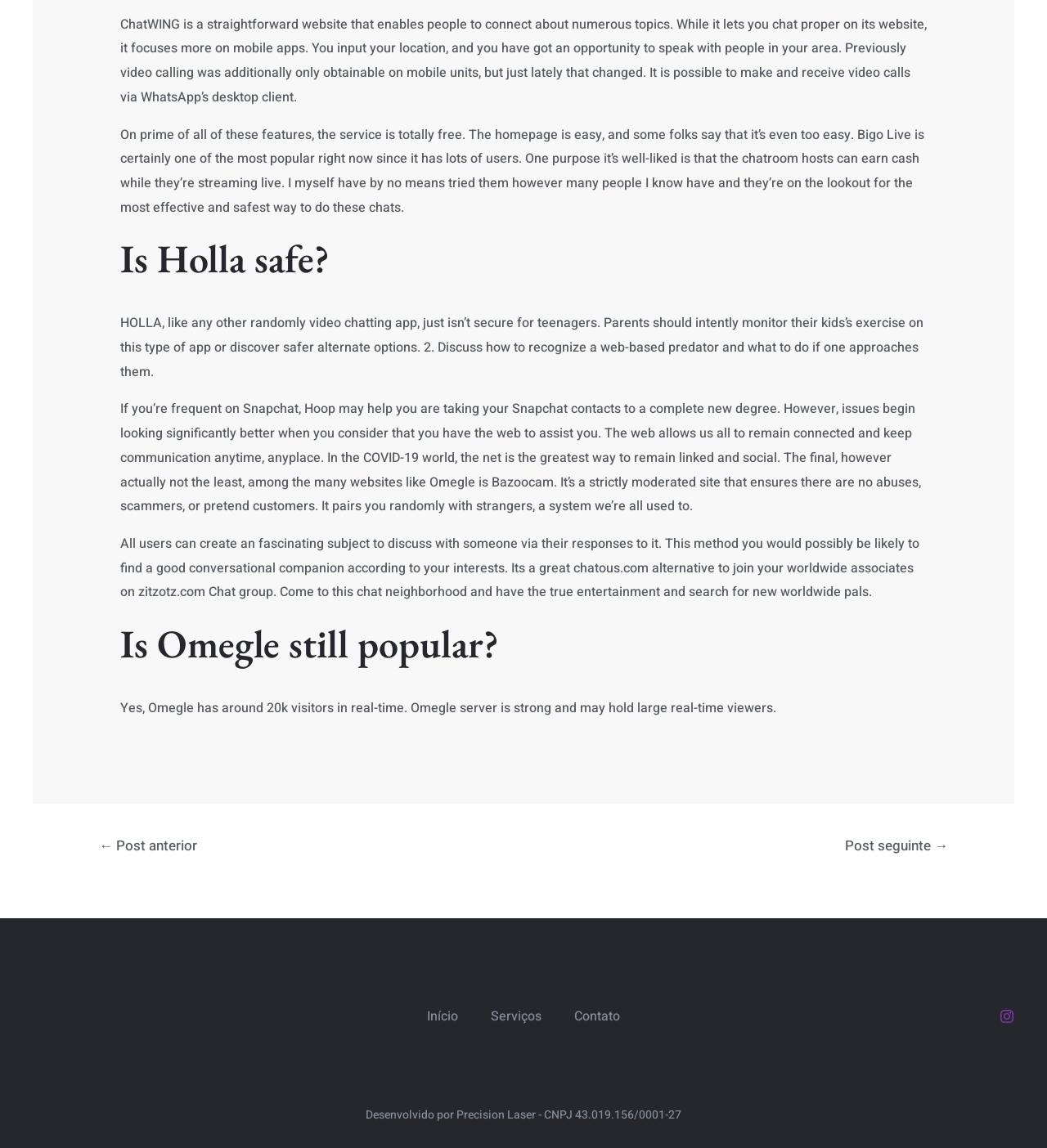Please find the bounding box for the following UI element description. Provide the coordinates in (top-left x, top-left y, bottom-right x, bottom-right y) format, with values between 0 and 1: Carrier liability insurance

None